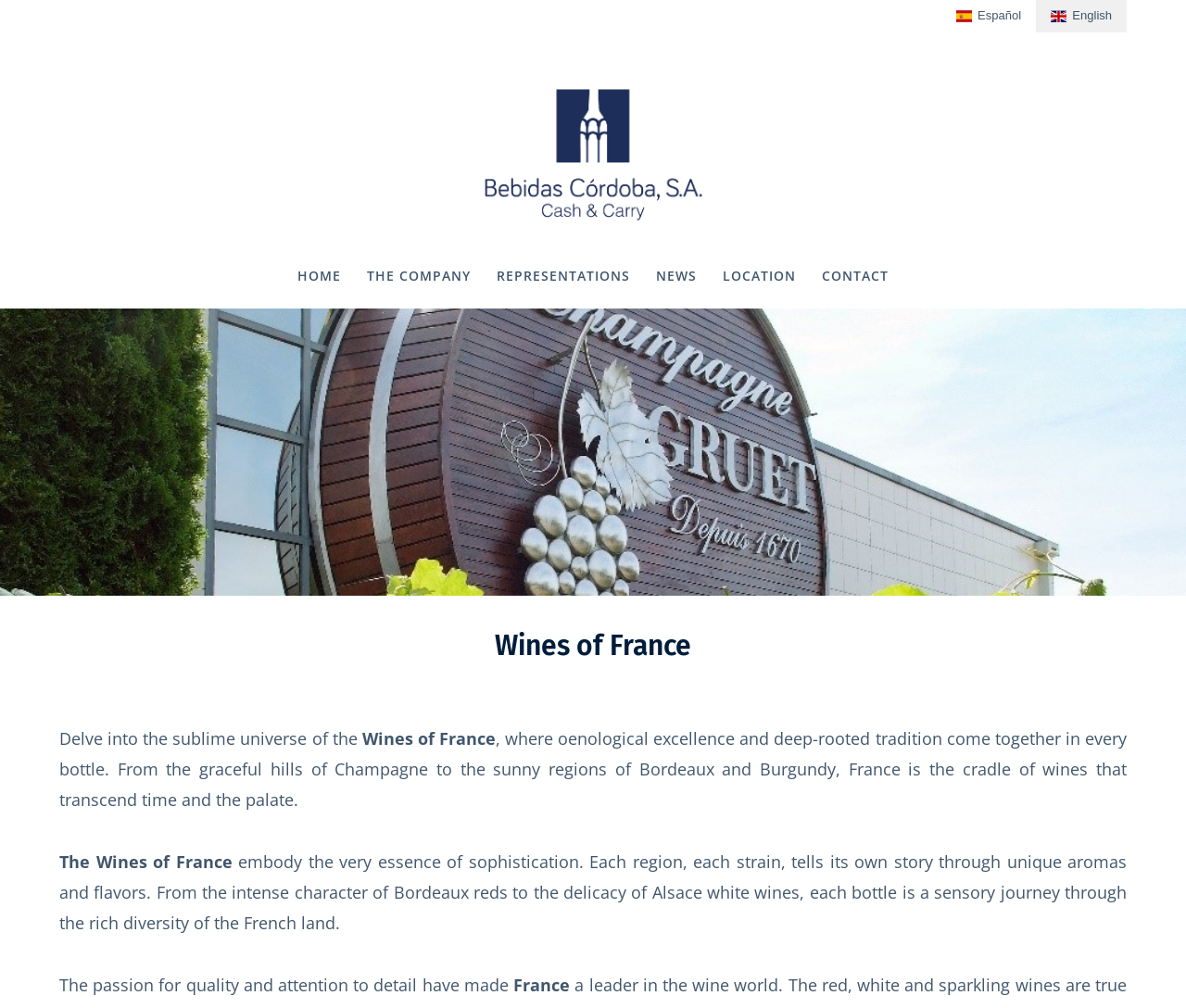Identify the bounding box coordinates of the element that should be clicked to fulfill this task: "Read NEWS". The coordinates should be provided as four float numbers between 0 and 1, i.e., [left, top, right, bottom].

[0.544, 0.26, 0.597, 0.288]